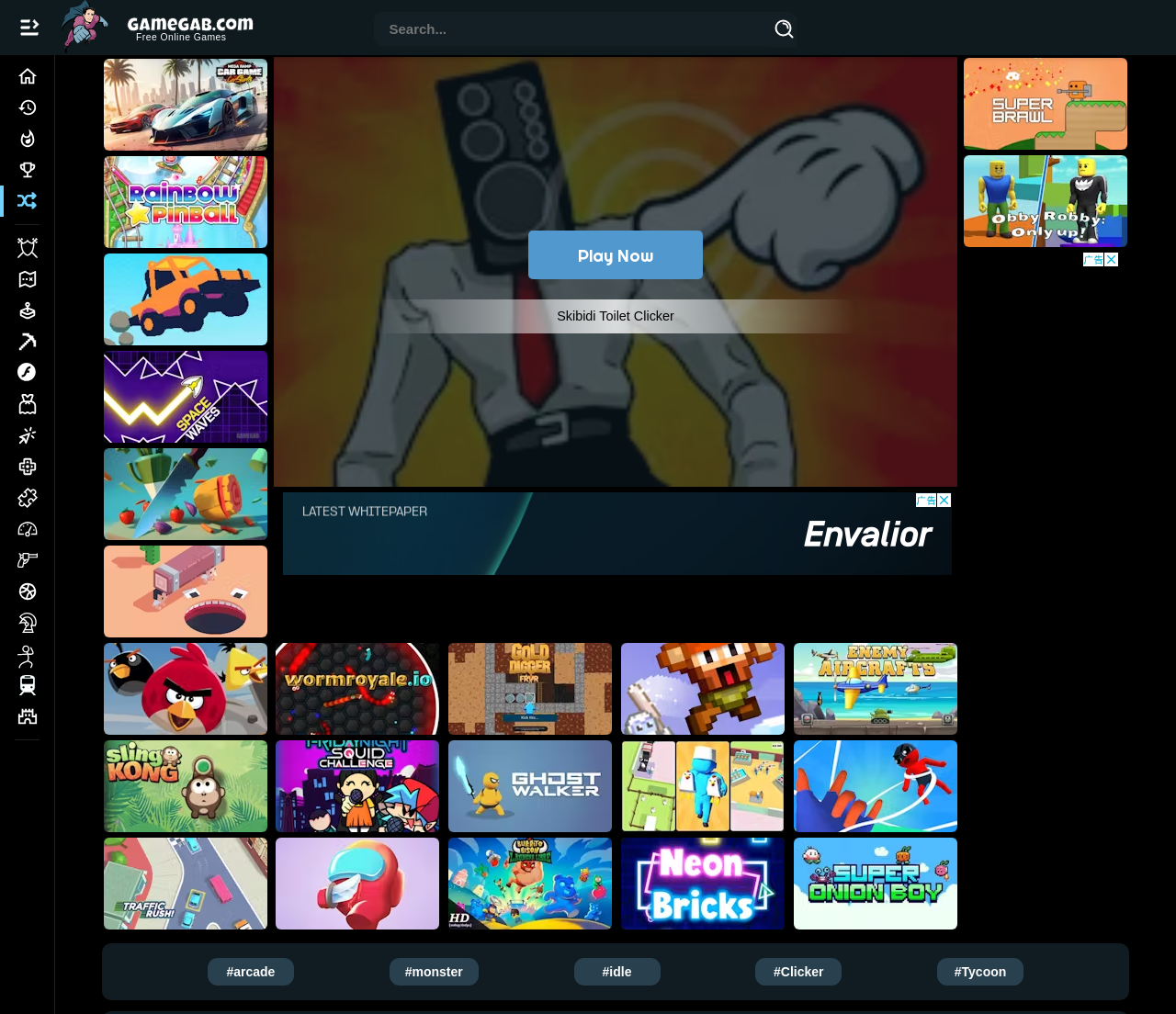Please answer the following question using a single word or phrase: 
How many game categories are listed on the left side of the webpage?

15